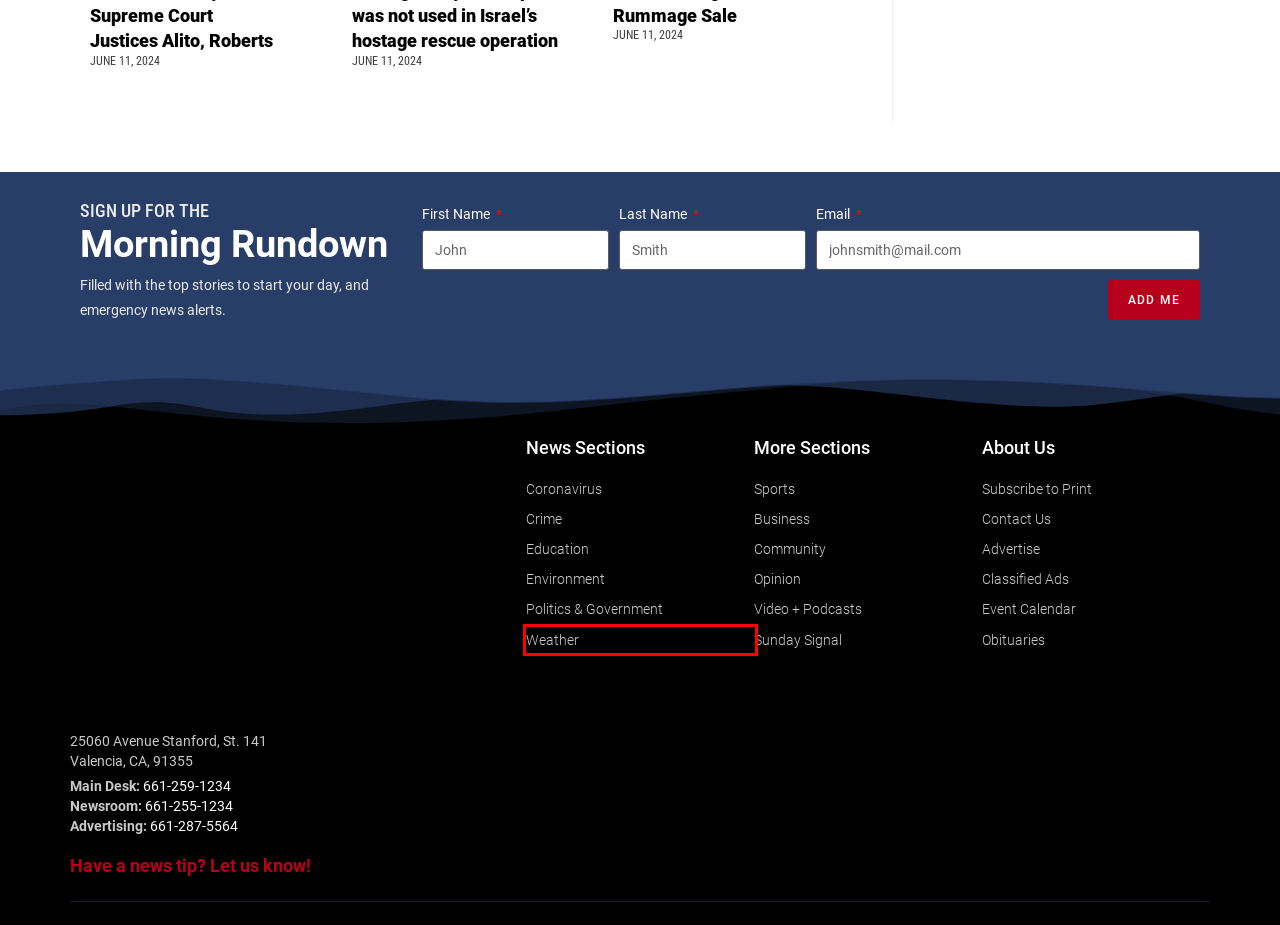Review the webpage screenshot and focus on the UI element within the red bounding box. Select the best-matching webpage description for the new webpage that follows after clicking the highlighted element. Here are the candidates:
A. Politics & Government | Santa Clarita Valley Signal
B. Community | Santa Clarita Valley Signal
C. Education | Santa Clarita Valley Signal
D. Weather | Santa Clarita Valley Signal
E. Coronavirus | Santa Clarita Valley Signal
F. Environment | Santa Clarita Valley Signal
G. Crime | Santa Clarita Valley Signal
H. Submit a News Tip | Santa Clarita Valley Signal

D